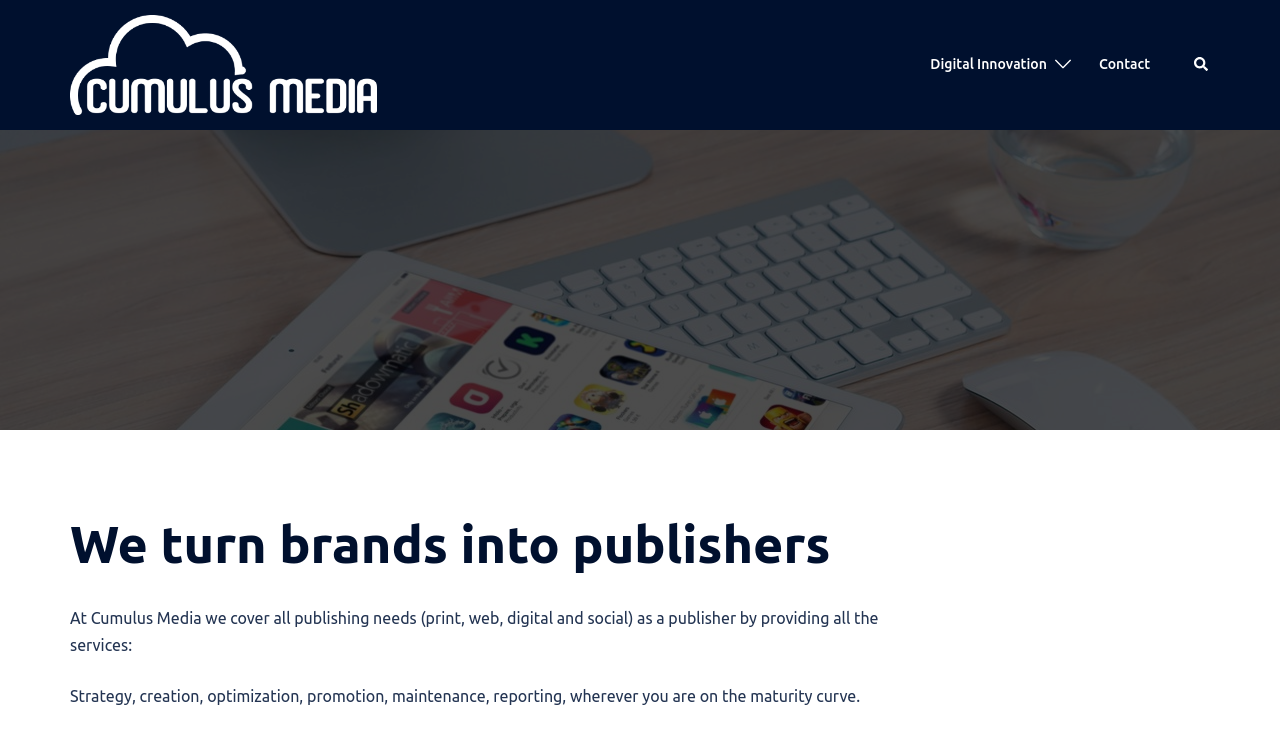Give a full account of the webpage's elements and their arrangement.

The webpage is about Cumulus Media, a publisher that provides various services for brands. At the top left, there is a logo of CumulusMedia.be, accompanied by a link to the website. Below the logo, there is a horizontal navigation menu with three links: "Digital Innovation", "Contact", and "Search", each with a small icon to its right. 

On the left side of the page, there is a large header section that spans almost the entire height of the page. The header contains a heading that reads "We turn brands into publishers" and two paragraphs of text. The first paragraph explains that Cumulus Media covers all publishing needs, including print, web, digital, and social, as a publisher by providing various services. The second paragraph elaborates on these services, listing strategy, creation, optimization, promotion, maintenance, reporting, and support at any stage of the maturity curve.